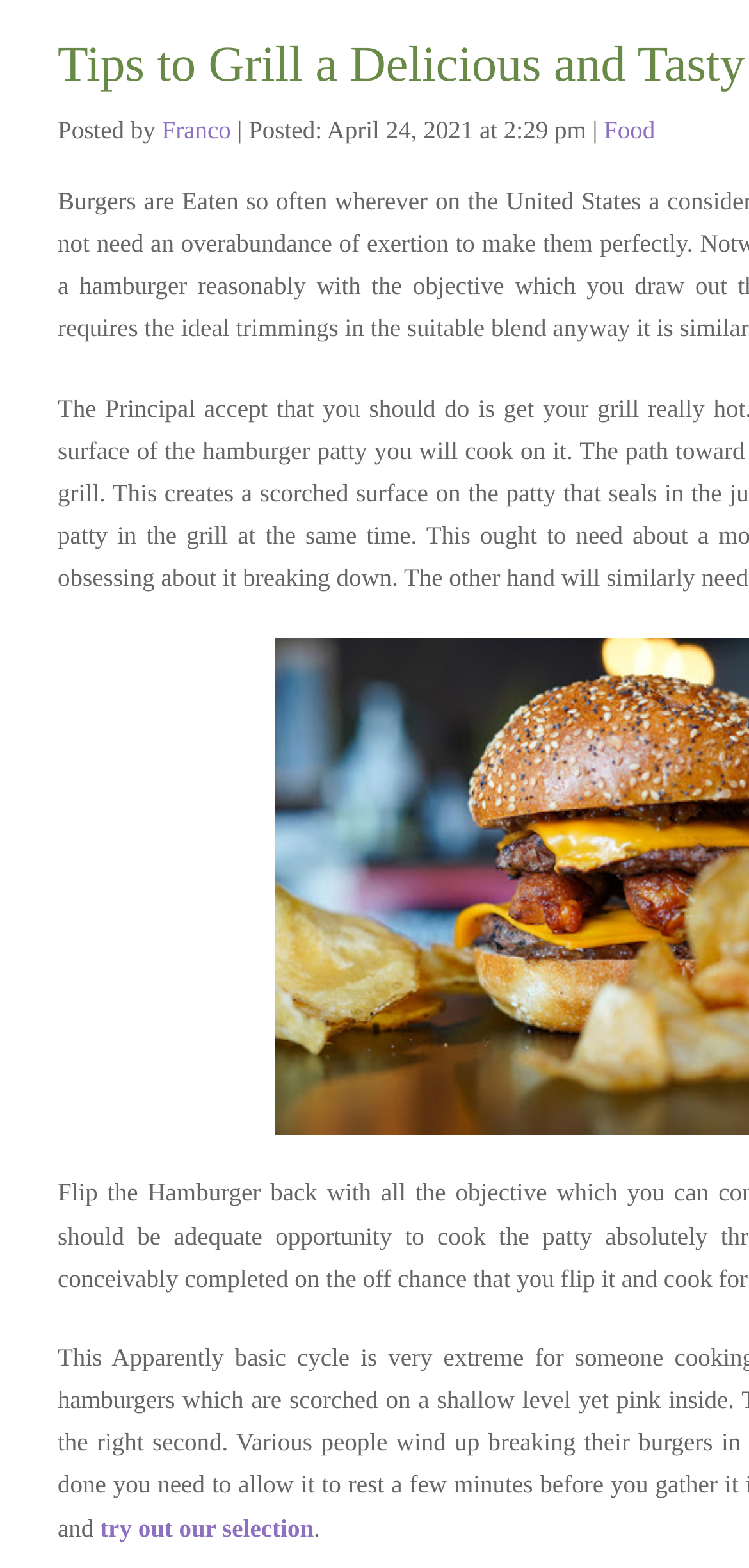Locate the bounding box of the UI element with the following description: "try out our selection".

[0.133, 0.965, 0.419, 0.983]